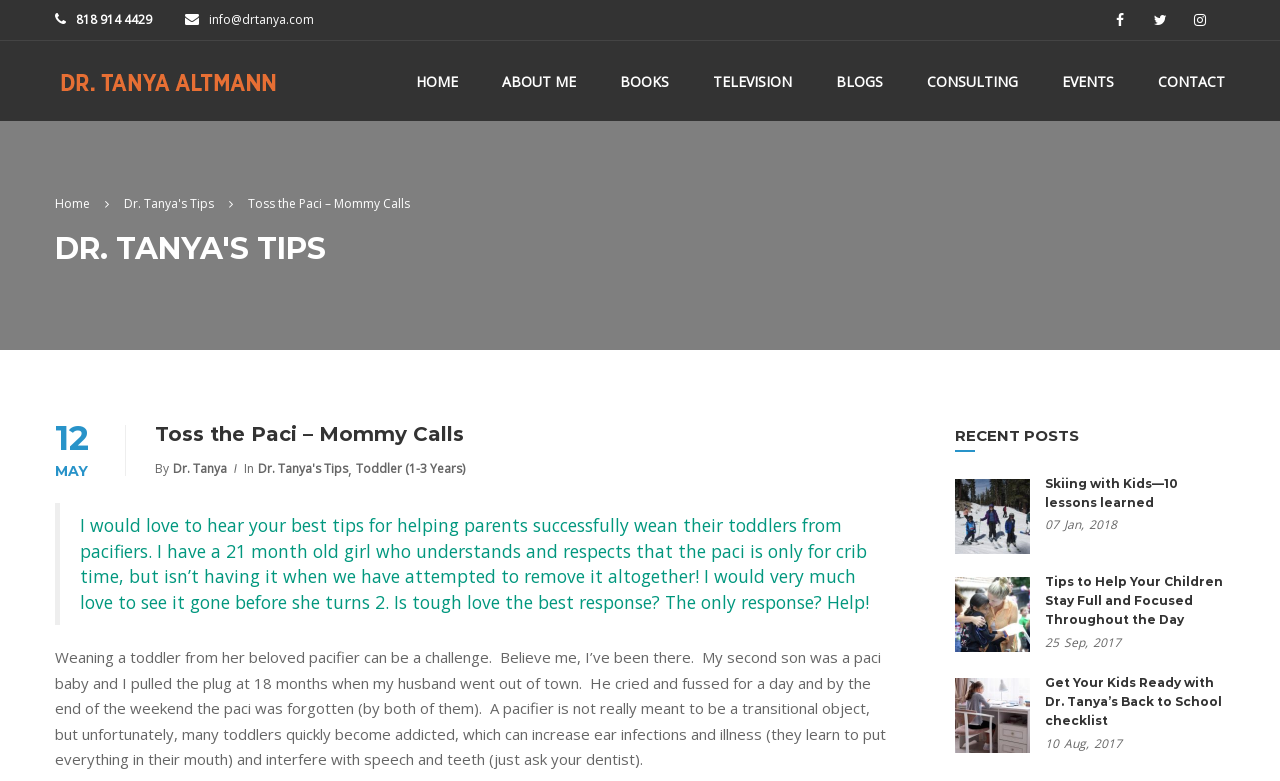Can you identify and provide the main heading of the webpage?

Toss the Paci – Mommy Calls